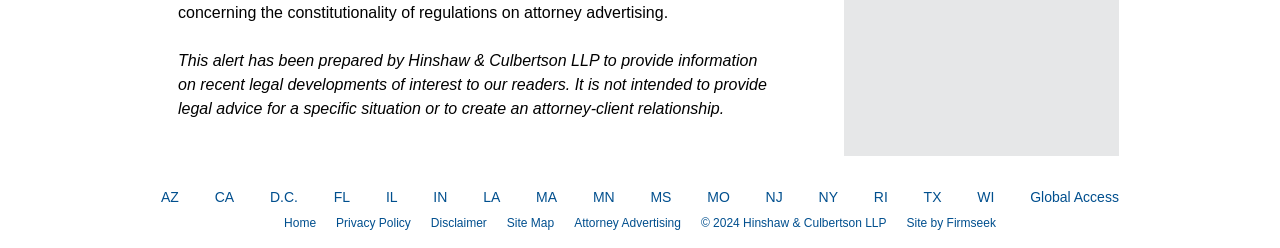What is the name of the law firm that prepared this alert?
Based on the image, answer the question with as much detail as possible.

The name of the law firm can be found at the top of the webpage, where it is stated as 'This alert has been prepared by Hinshaw & Culbertson LLP...'